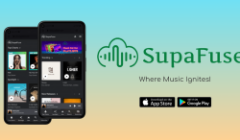Provide a thorough description of the image presented.

The image showcases the SupaFuse music streaming platform, highlighting its mobile app interface on two smartphones. The design features vibrant colors that blend from soft pastel tones to a bright gradient, creating an inviting background. Prominently displayed is the SupaFuse logo, which includes a stylized sound wave graphic, symbolizing the platform’s focus on music. Beneath the logo, the tagline "Where Music Ignites!" emphasizes the app’s aim to energize and connect music lovers. The image also includes icons for downloading the app from the Apple App Store and Google Play, indicating its availability on both platforms. This visual effectively communicates SupaFuse’s commitment to quality music streaming and community engagement in the digital music space.